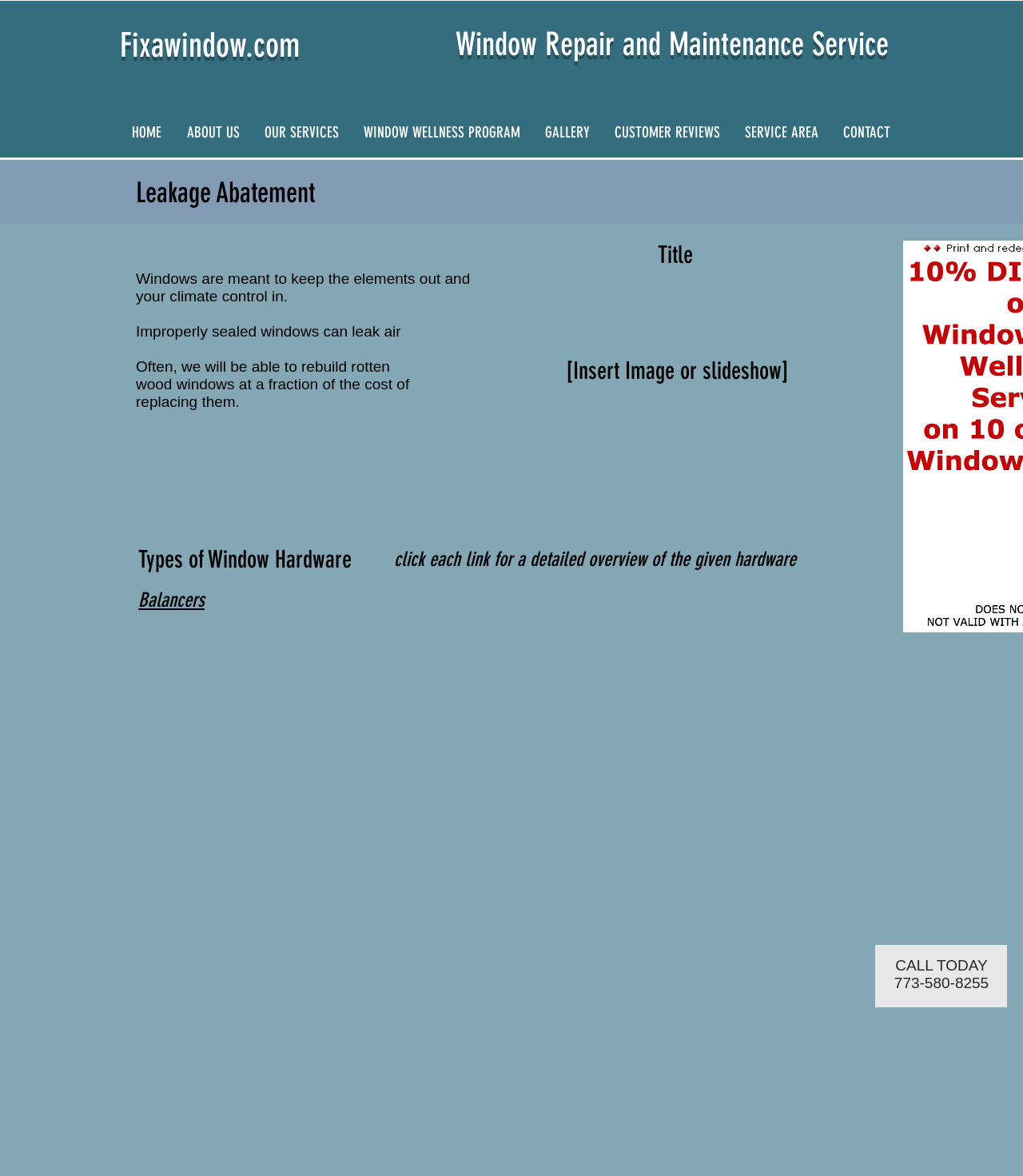Please find the bounding box coordinates of the element that you should click to achieve the following instruction: "Click on the CONTACT link". The coordinates should be presented as four float numbers between 0 and 1: [left, top, right, bottom].

[0.812, 0.103, 0.883, 0.122]